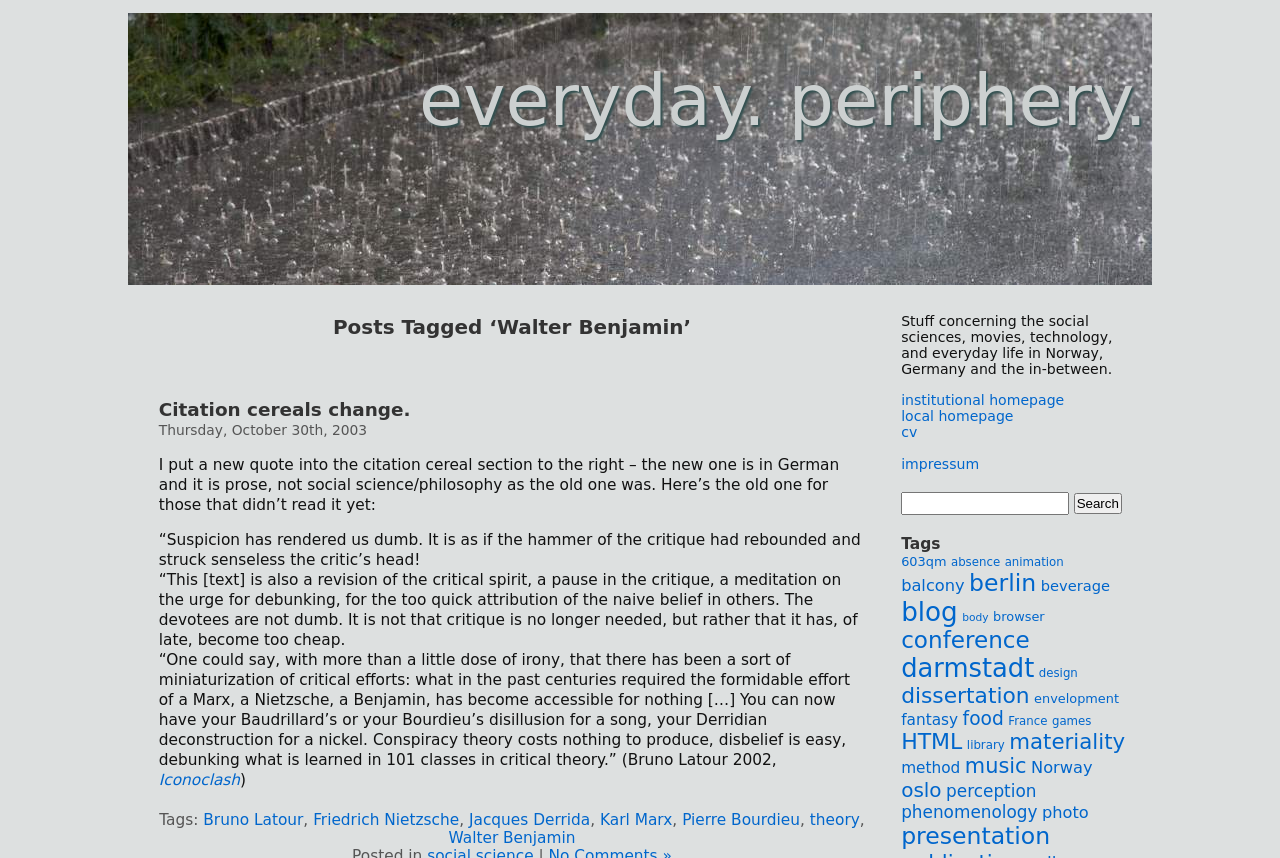Identify the coordinates of the bounding box for the element that must be clicked to accomplish the instruction: "Explore the everyday life in Norway".

[0.704, 0.365, 0.869, 0.439]